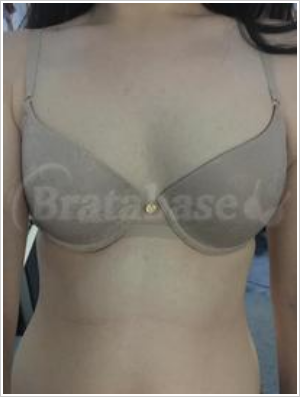What is the purpose of the platform where this product is listed?
Examine the screenshot and reply with a single word or phrase.

Sharing experiences and recommendations for bras